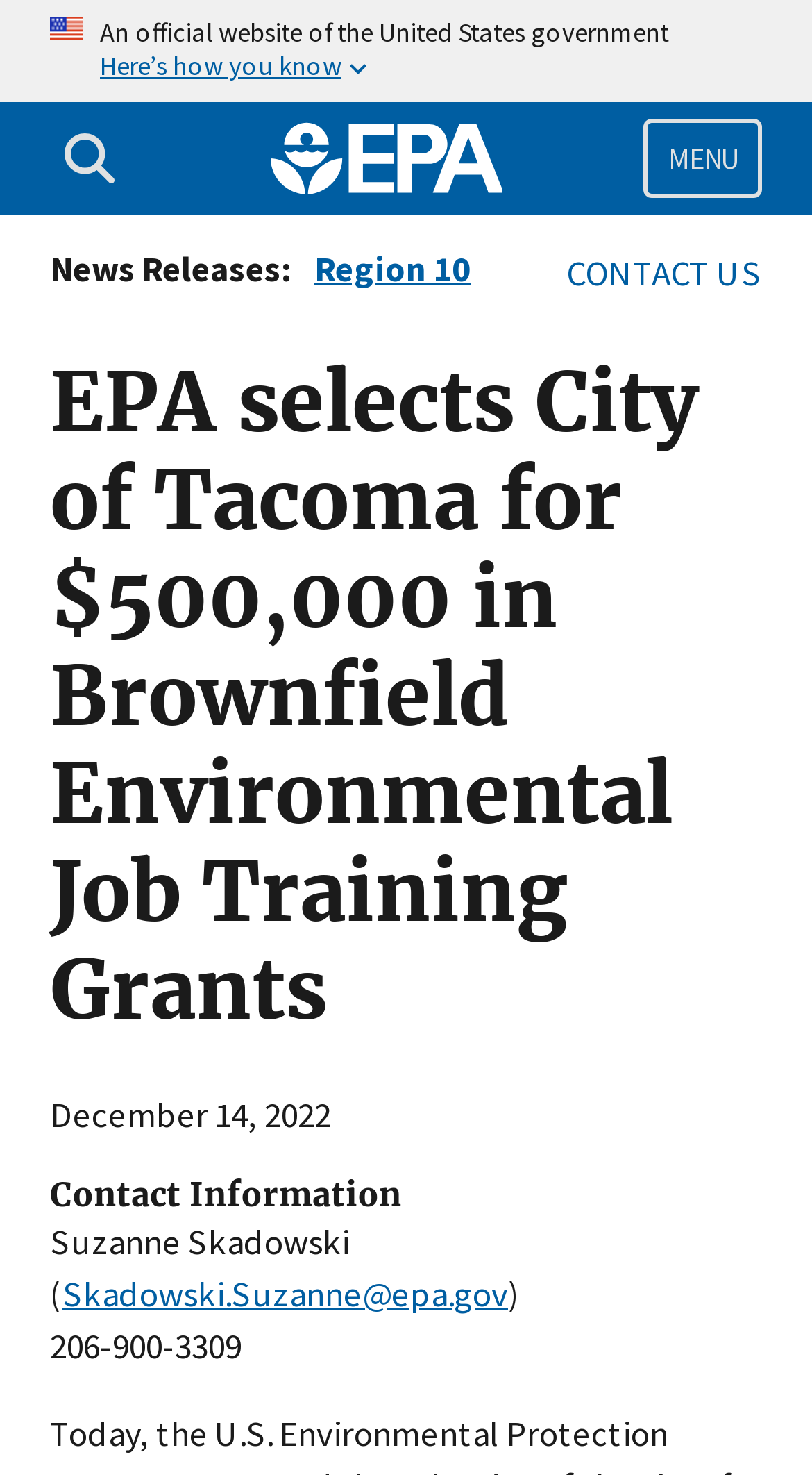Please specify the bounding box coordinates of the region to click in order to perform the following instruction: "Open search drawer".

[0.062, 0.081, 0.159, 0.134]